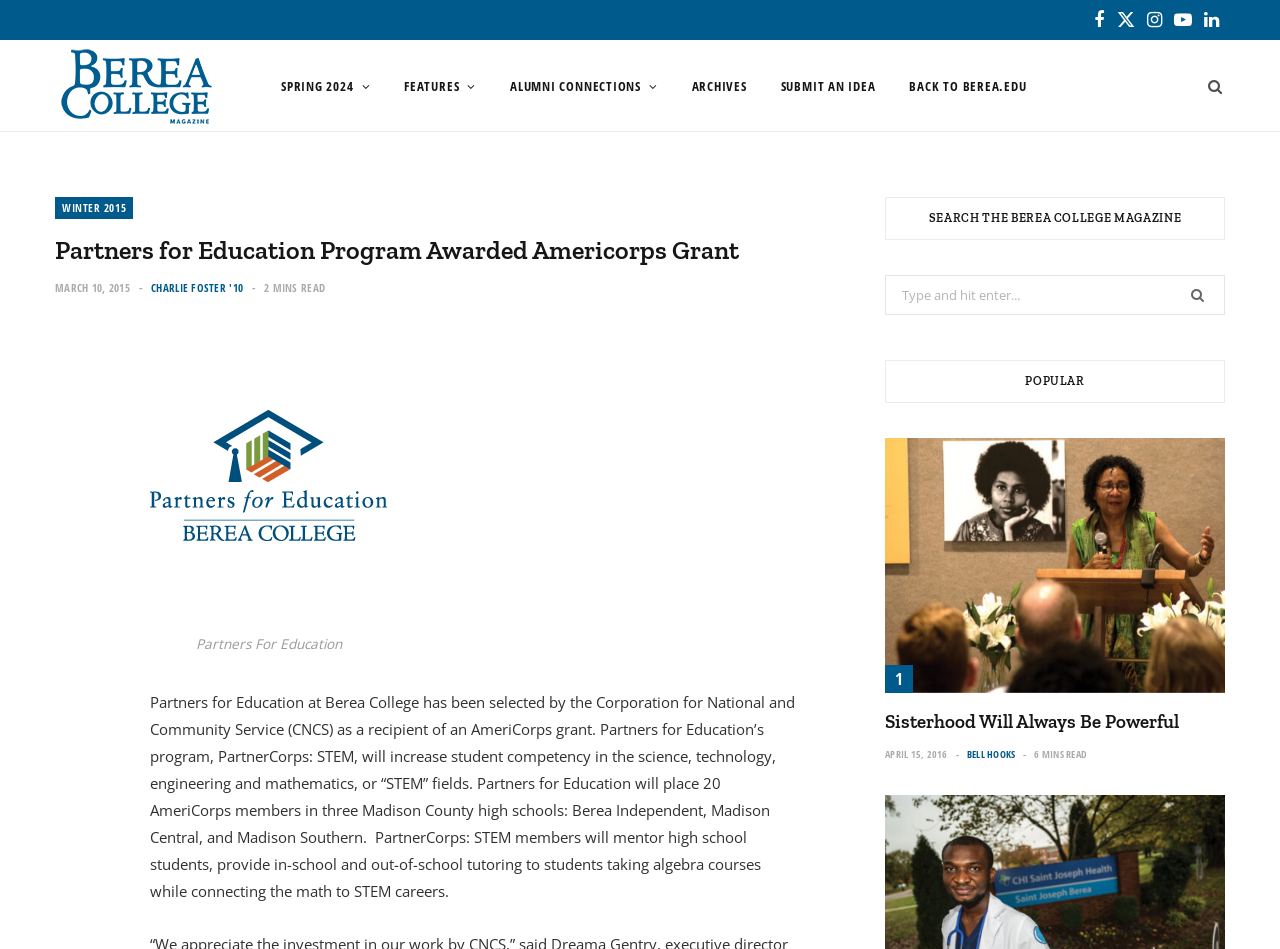Locate the bounding box coordinates of the element's region that should be clicked to carry out the following instruction: "Submit an idea". The coordinates need to be four float numbers between 0 and 1, i.e., [left, top, right, bottom].

[0.598, 0.043, 0.696, 0.138]